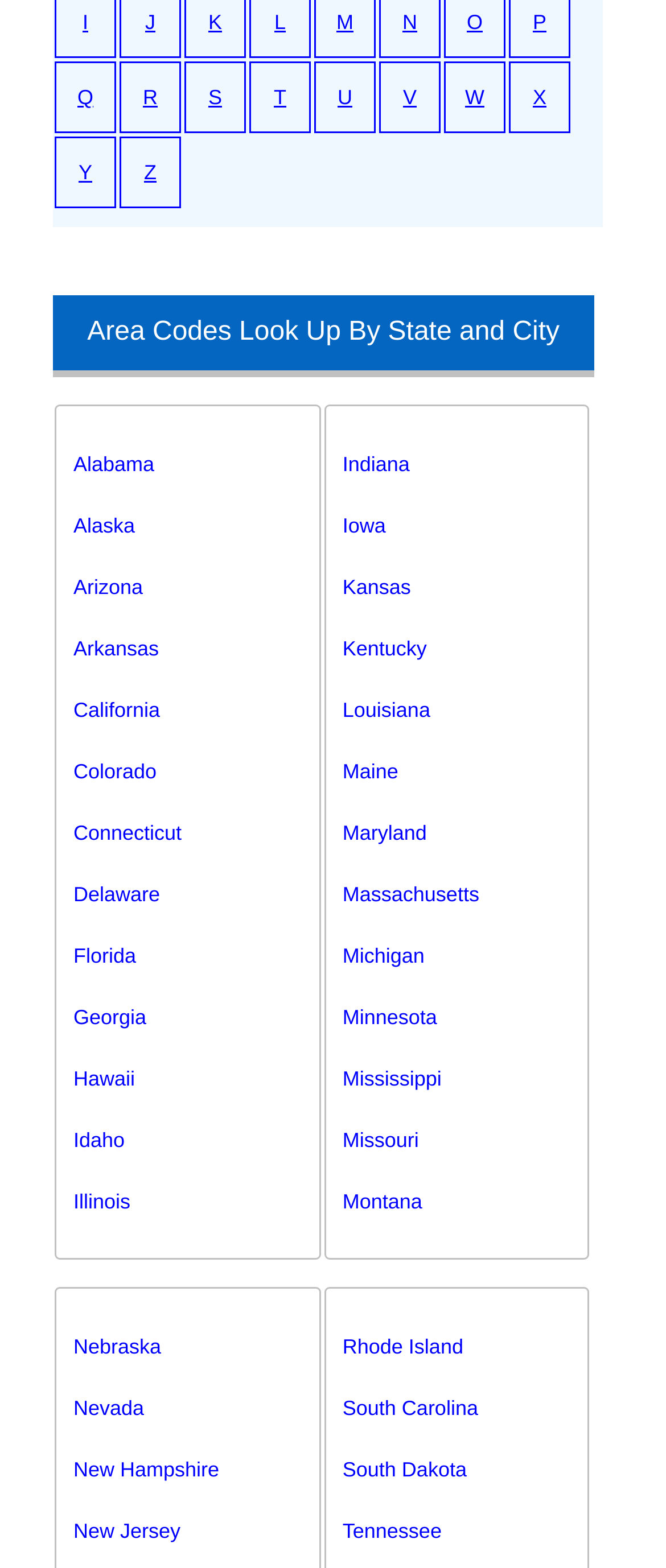Predict the bounding box for the UI component with the following description: "South Dakota".

[0.514, 0.917, 0.883, 0.956]